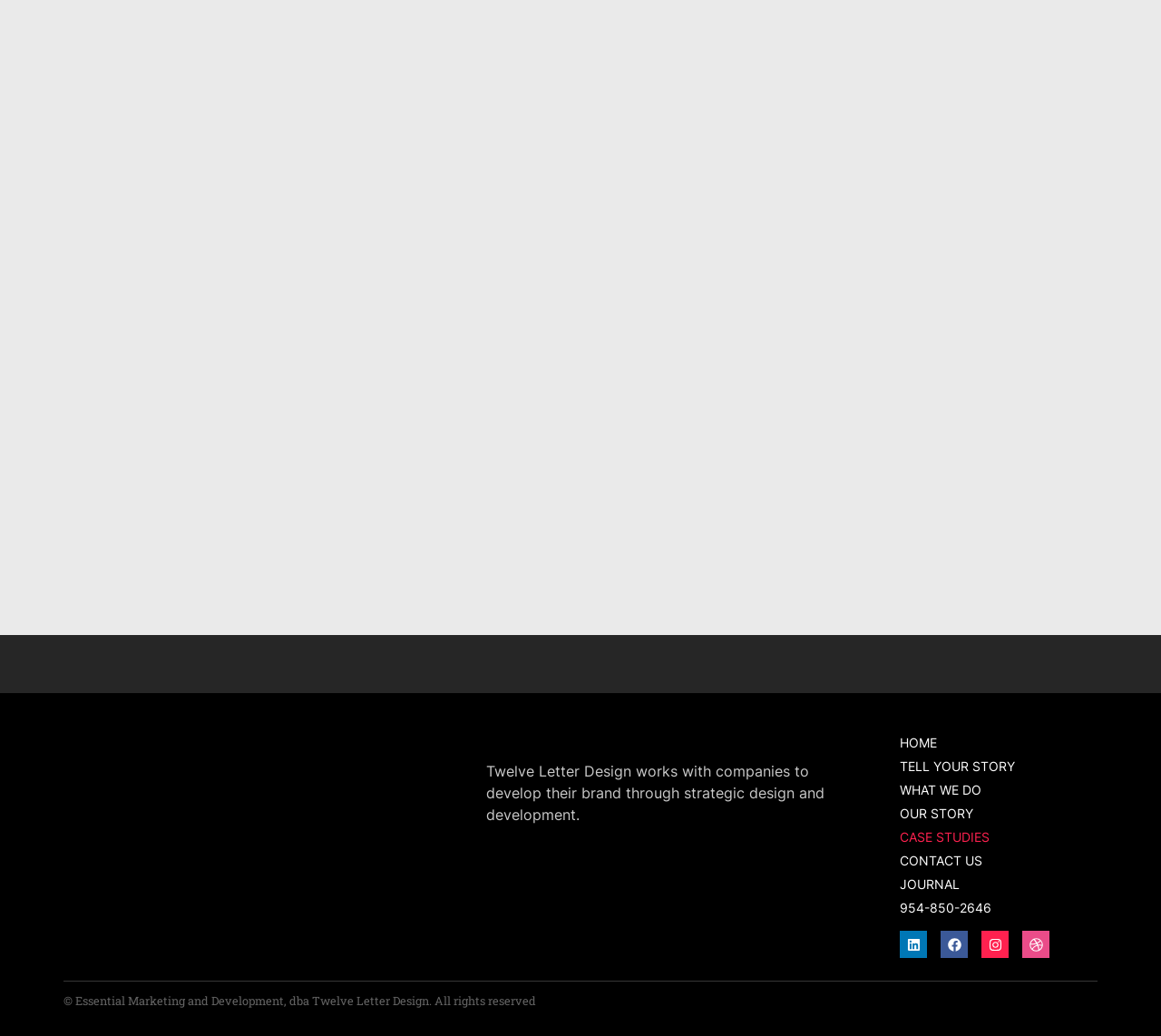How many social media links are present on the webpage?
Using the image, give a concise answer in the form of a single word or short phrase.

4